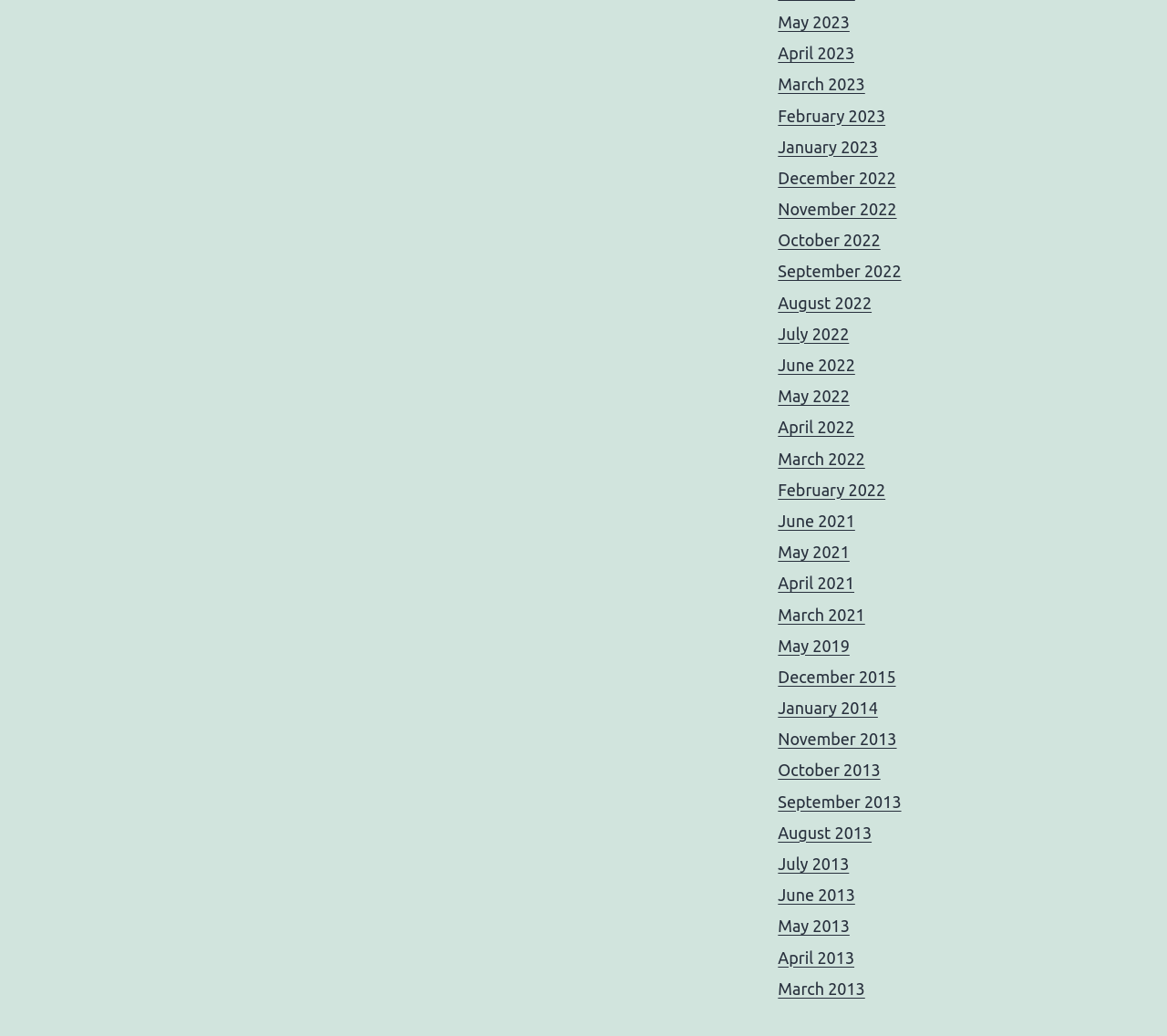Using the description: "September 2022", determine the UI element's bounding box coordinates. Ensure the coordinates are in the format of four float numbers between 0 and 1, i.e., [left, top, right, bottom].

[0.667, 0.253, 0.772, 0.271]